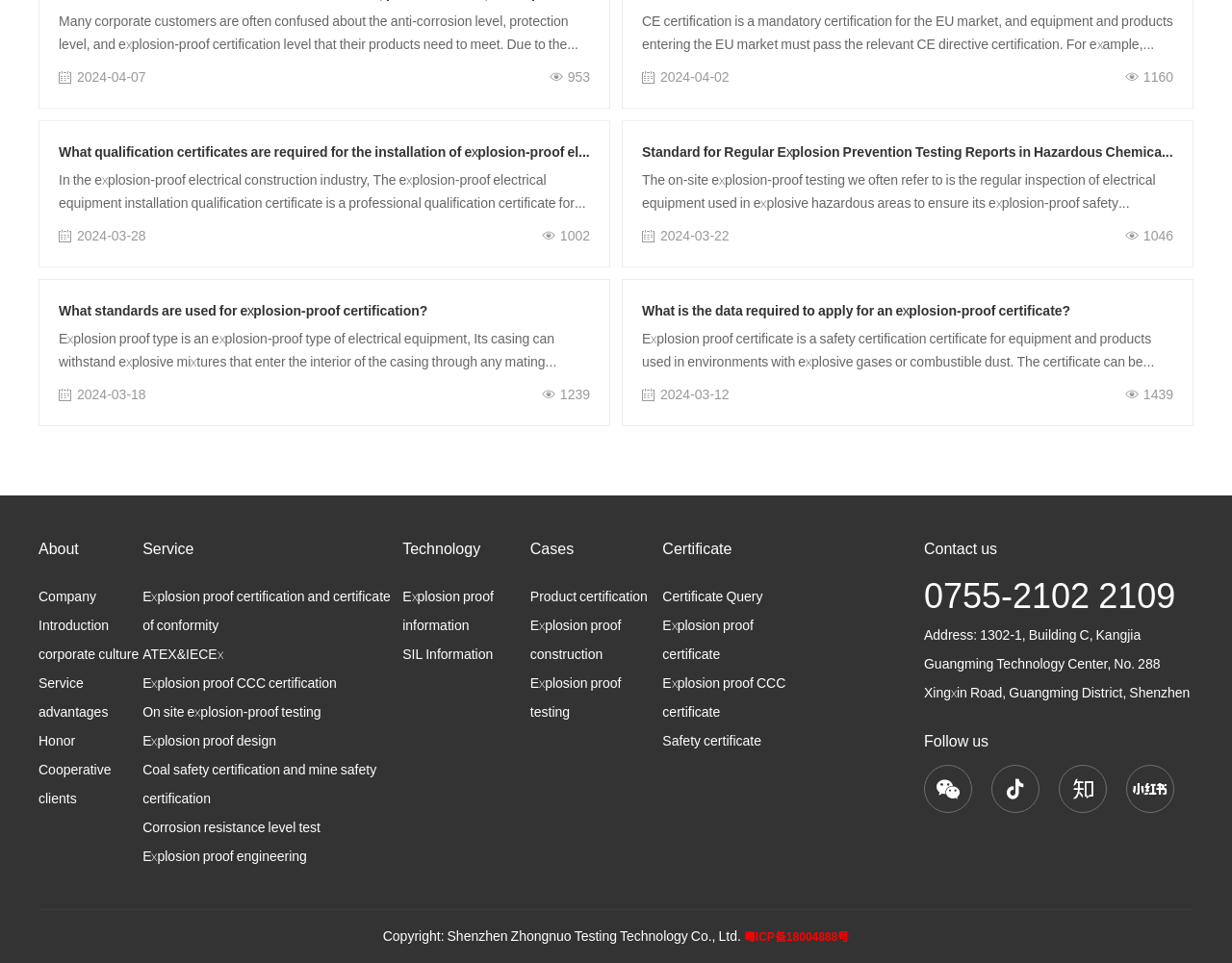Bounding box coordinates should be provided in the format (top-left x, top-left y, bottom-right x, bottom-right y) with all values between 0 and 1. Identify the bounding box for this UI element: SIL Information

[0.327, 0.669, 0.4, 0.689]